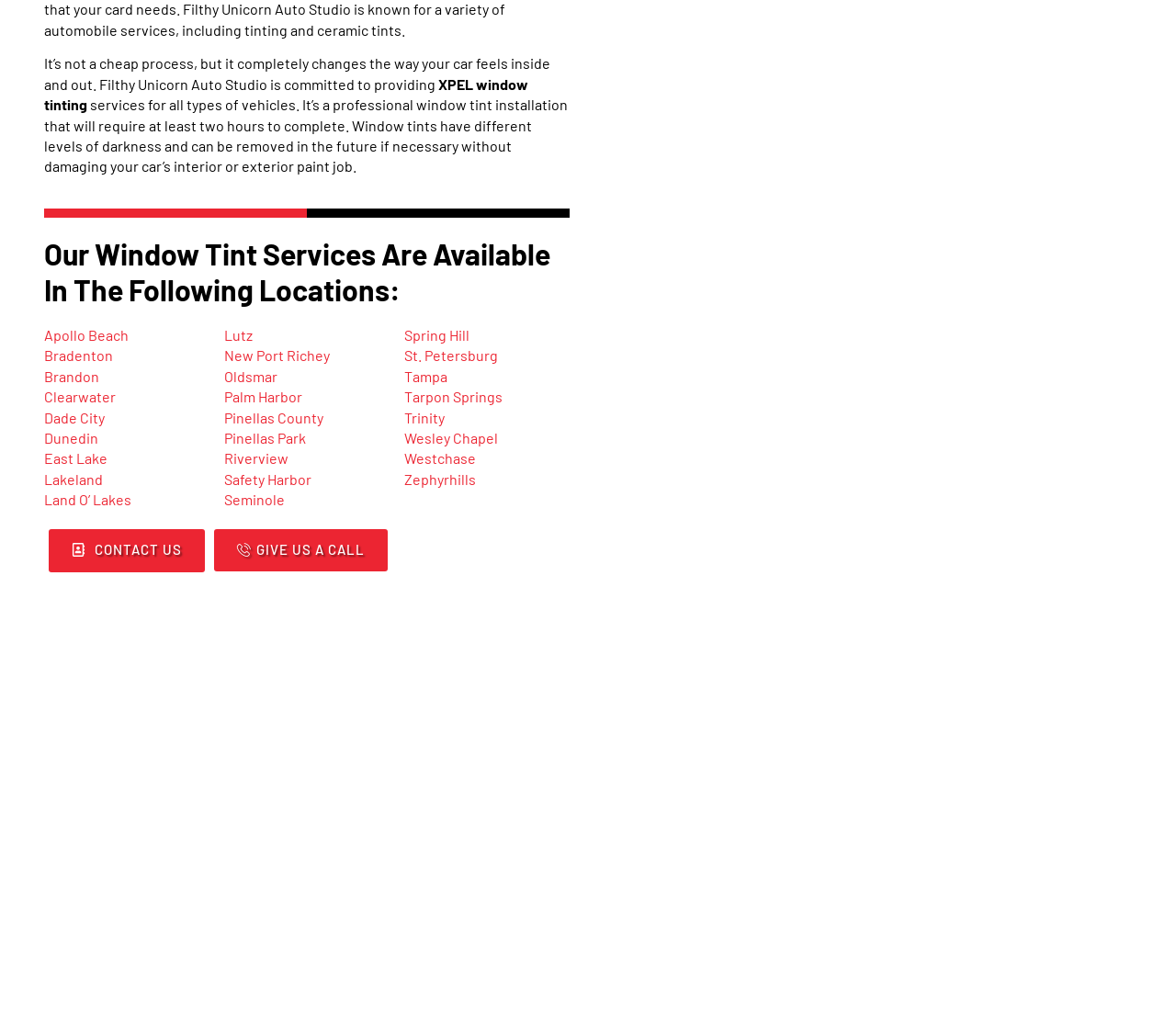Specify the bounding box coordinates of the area that needs to be clicked to achieve the following instruction: "Give us a call for window tint services".

[0.182, 0.521, 0.33, 0.562]